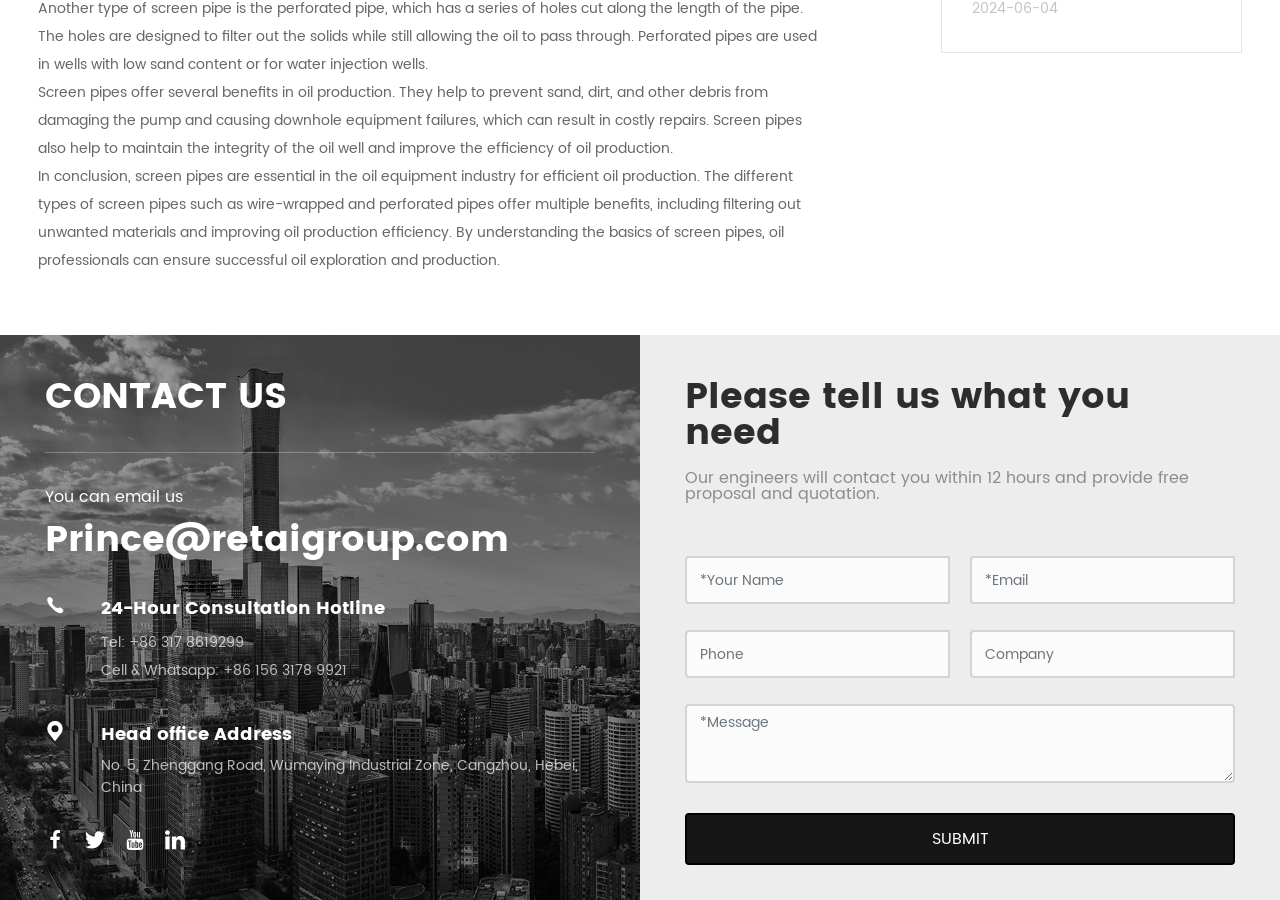Please mark the clickable region by giving the bounding box coordinates needed to complete this instruction: "Fill in your message".

[0.535, 0.782, 0.965, 0.87]